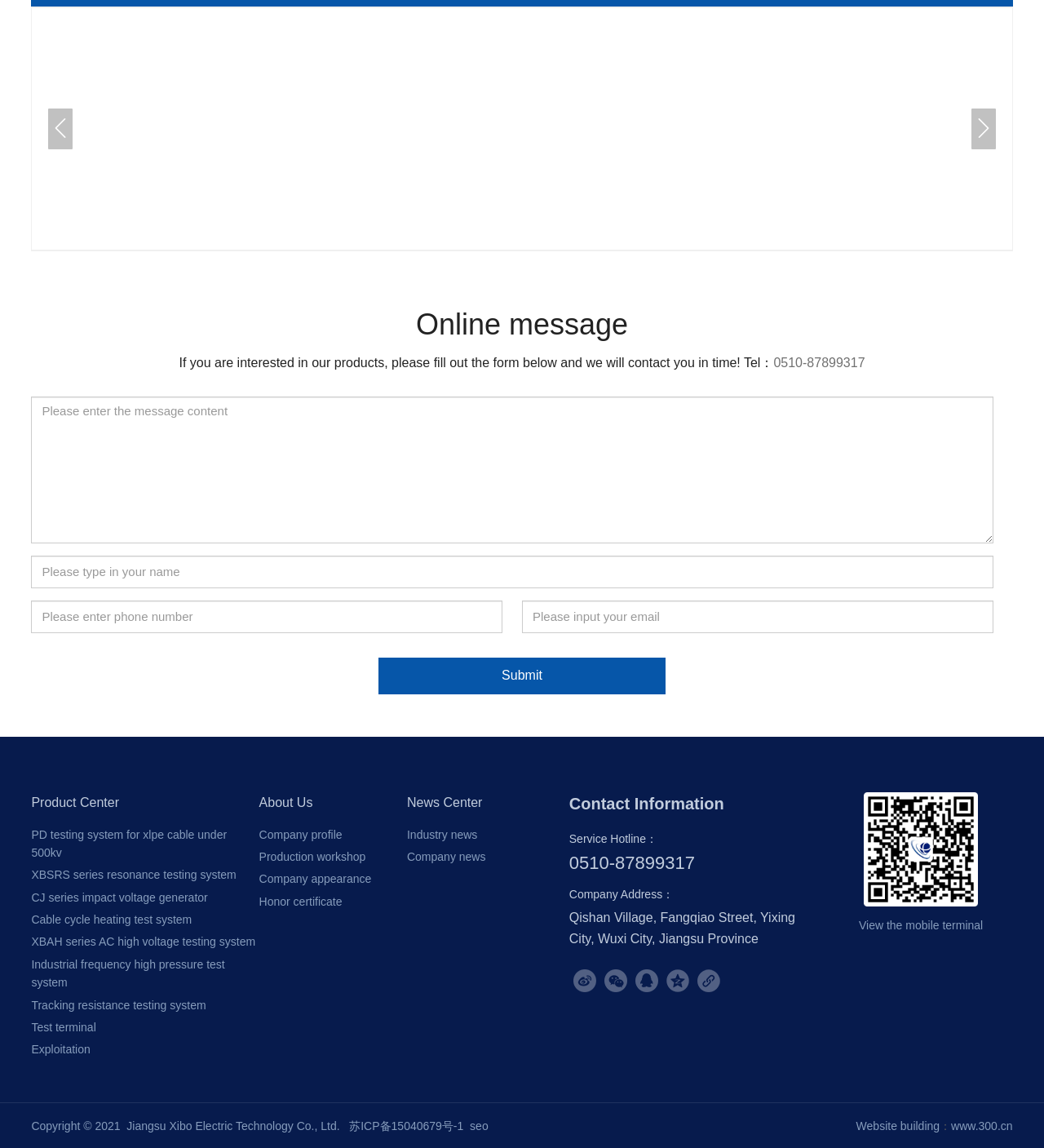Locate the bounding box coordinates of the region to be clicked to comply with the following instruction: "Fill out the message content". The coordinates must be four float numbers between 0 and 1, in the form [left, top, right, bottom].

[0.03, 0.345, 0.951, 0.473]